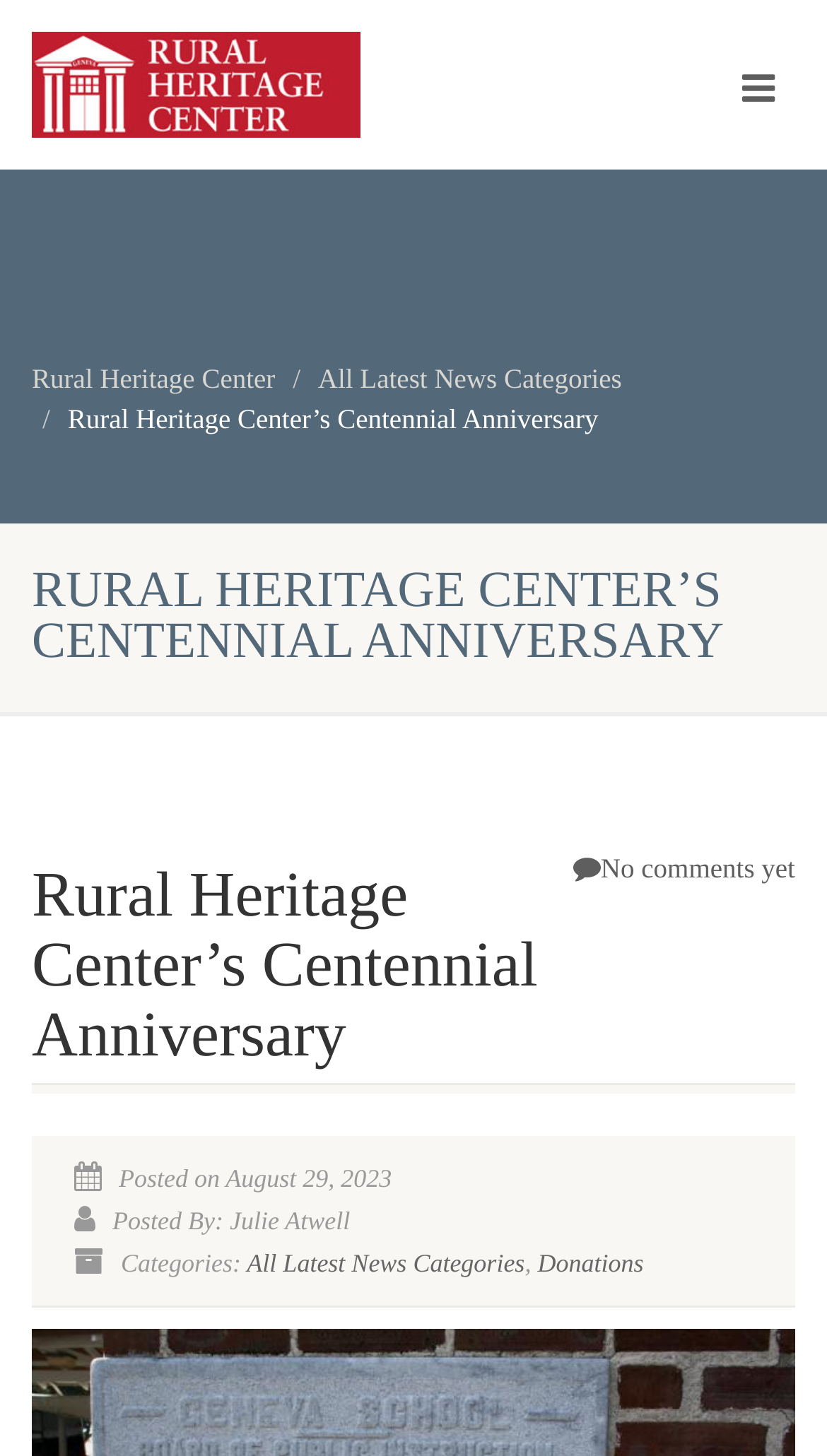Bounding box coordinates are given in the format (top-left x, top-left y, bottom-right x, bottom-right y). All values should be floating point numbers between 0 and 1. Provide the bounding box coordinate for the UI element described as: All Latest News Categories

[0.299, 0.858, 0.635, 0.878]